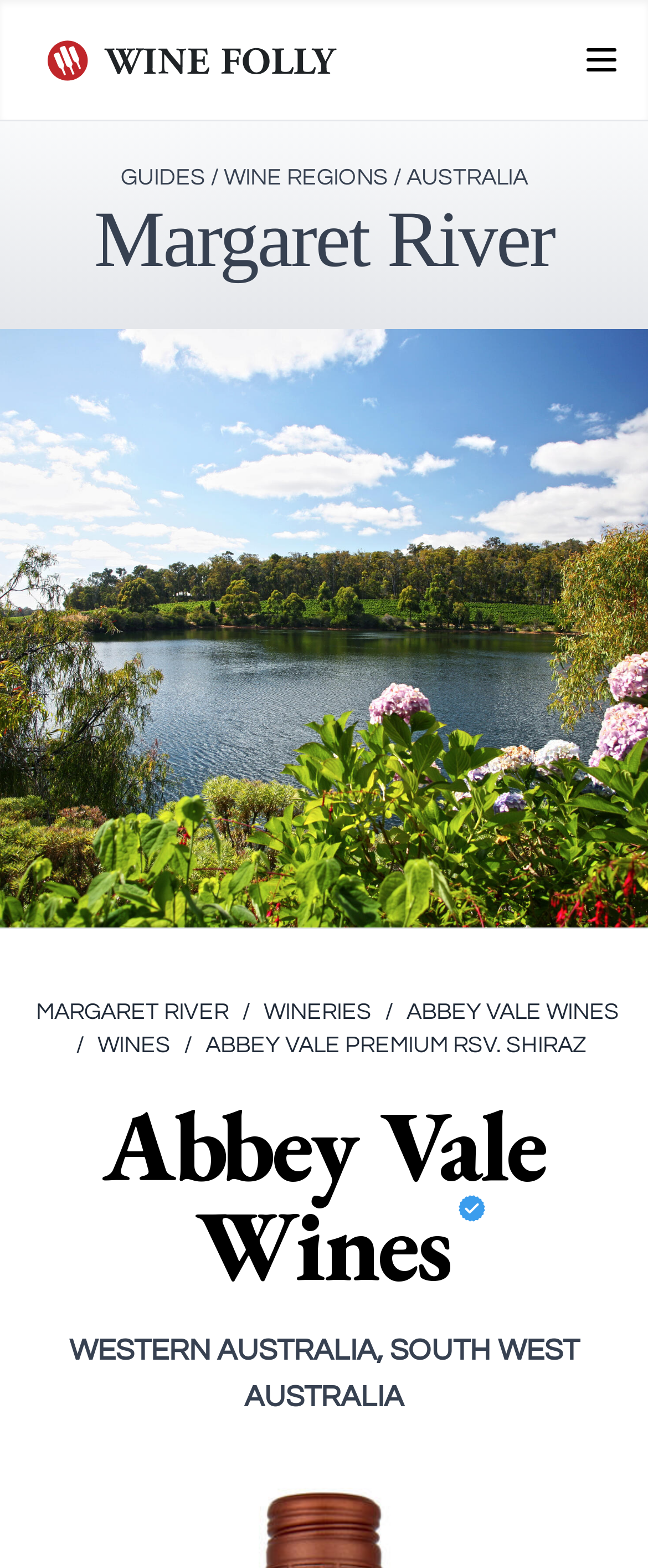What is the verification status of the organization?
Refer to the image and offer an in-depth and detailed answer to the question.

The webpage features an image 'Verified Organization' which indicates that the organization, Abbey Vale Wines, is verified.